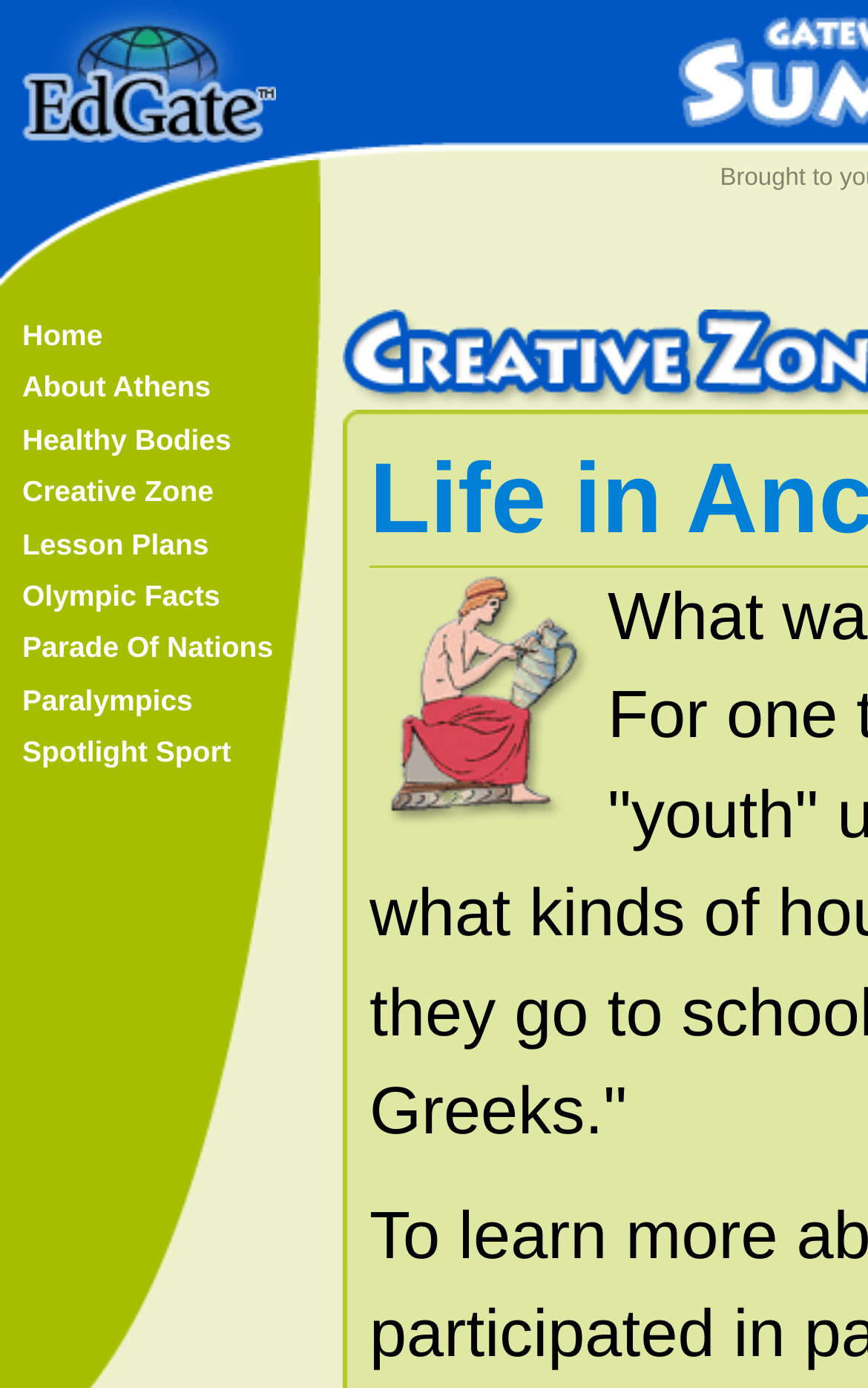Please locate the bounding box coordinates of the element's region that needs to be clicked to follow the instruction: "View Olympic Facts". The bounding box coordinates should be provided as four float numbers between 0 and 1, i.e., [left, top, right, bottom].

[0.026, 0.417, 0.254, 0.441]